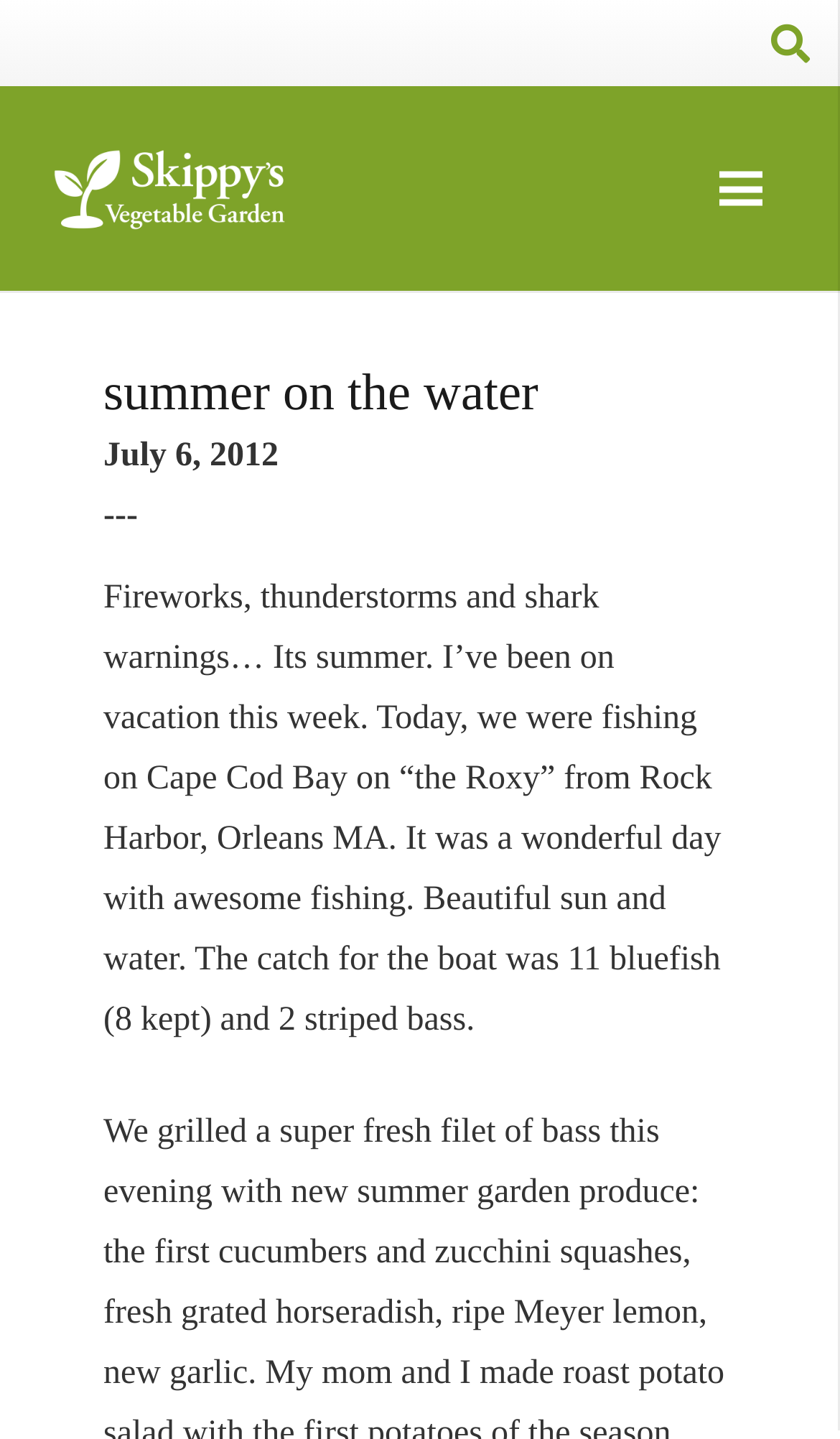Identify the bounding box coordinates for the UI element that matches this description: "parent_node: Home aria-label="Menu"".

[0.824, 0.094, 0.941, 0.168]